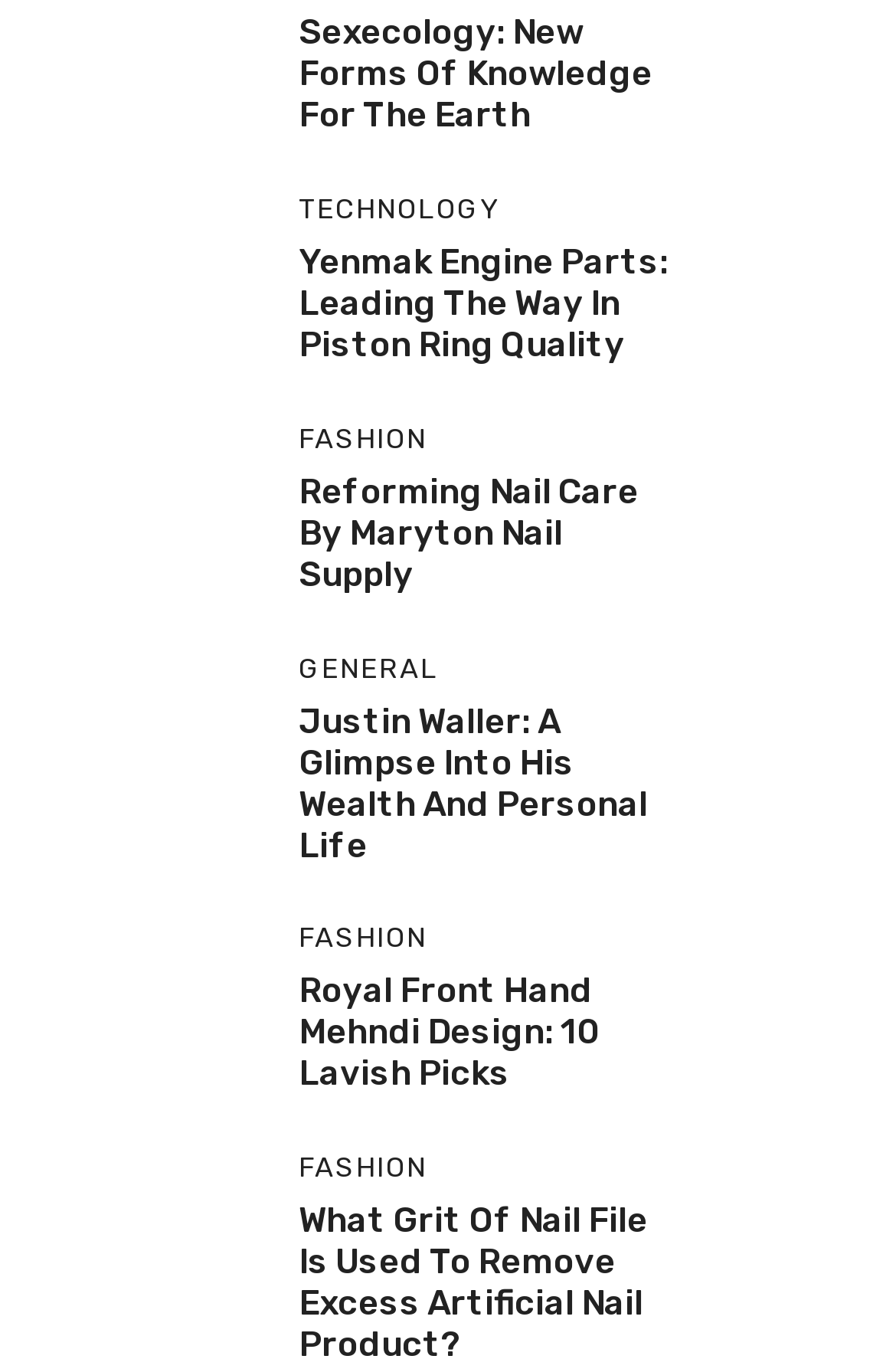Examine the screenshot and answer the question in as much detail as possible: What categories are presented on this webpage?

By analyzing the headings on the webpage, I can see that there are three categories presented: Technology, Fashion, and General. These categories are indicated by the headings 'TECHNOLOGY', 'FASHION', and 'GENERAL' respectively.